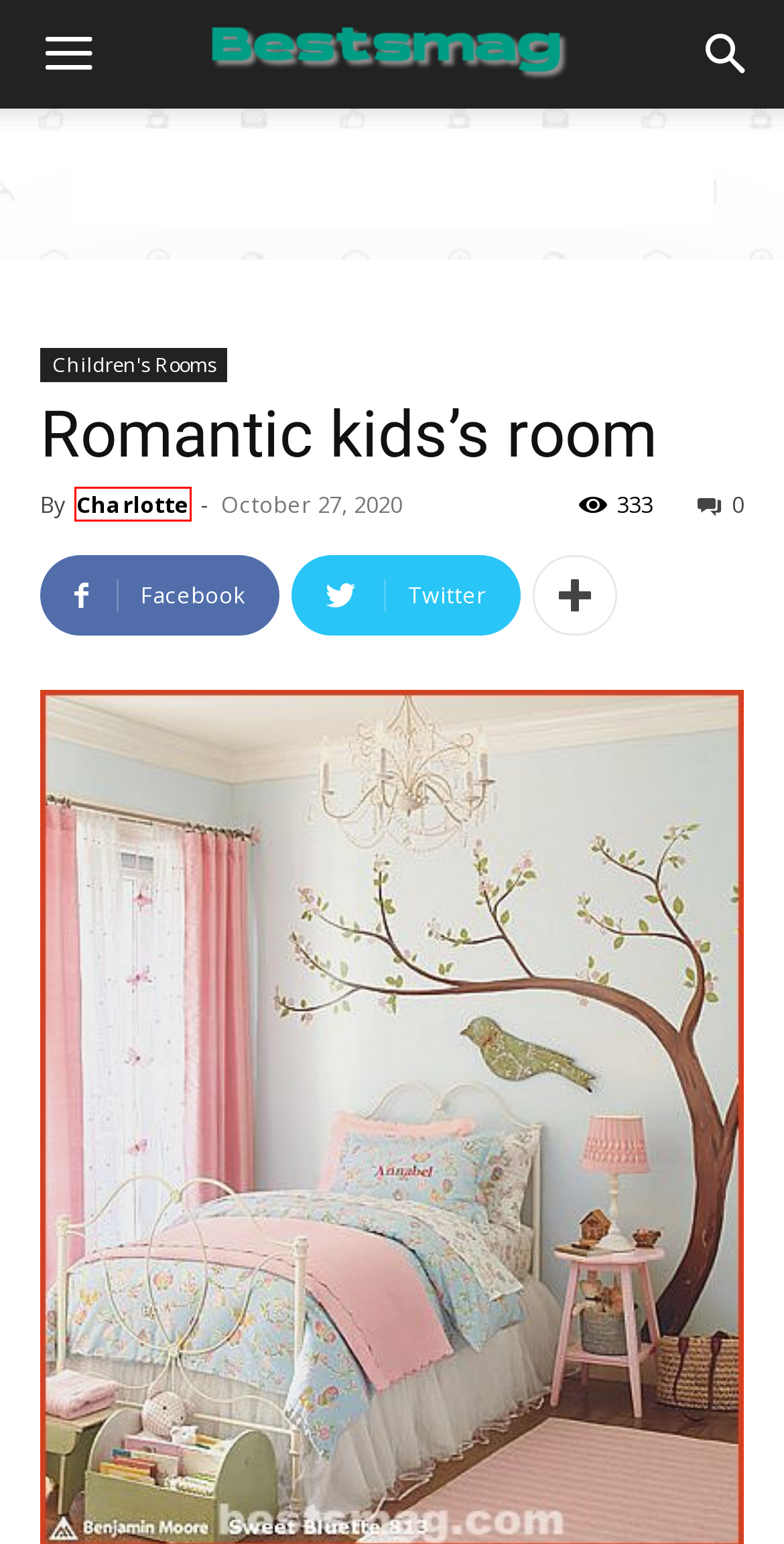You have been given a screenshot of a webpage, where a red bounding box surrounds a UI element. Identify the best matching webpage description for the page that loads after the element in the bounding box is clicked. Options include:
A. Garlands of lights - Bestsmag.com
B. children Archives - Bestsmag.com
C. Kids's bed room with a secret hideaway - Bestsmag.com
D. Kids's rug Bear - Bestsmag.com
E. Ingenious ideas for adorning a nursery - Bestsmag.com
F. Charlotte, Author at Bestsmag.com
G. Cookie Policy - Bestsmag.com
H. Children's Rooms Archives - Bestsmag.com

F